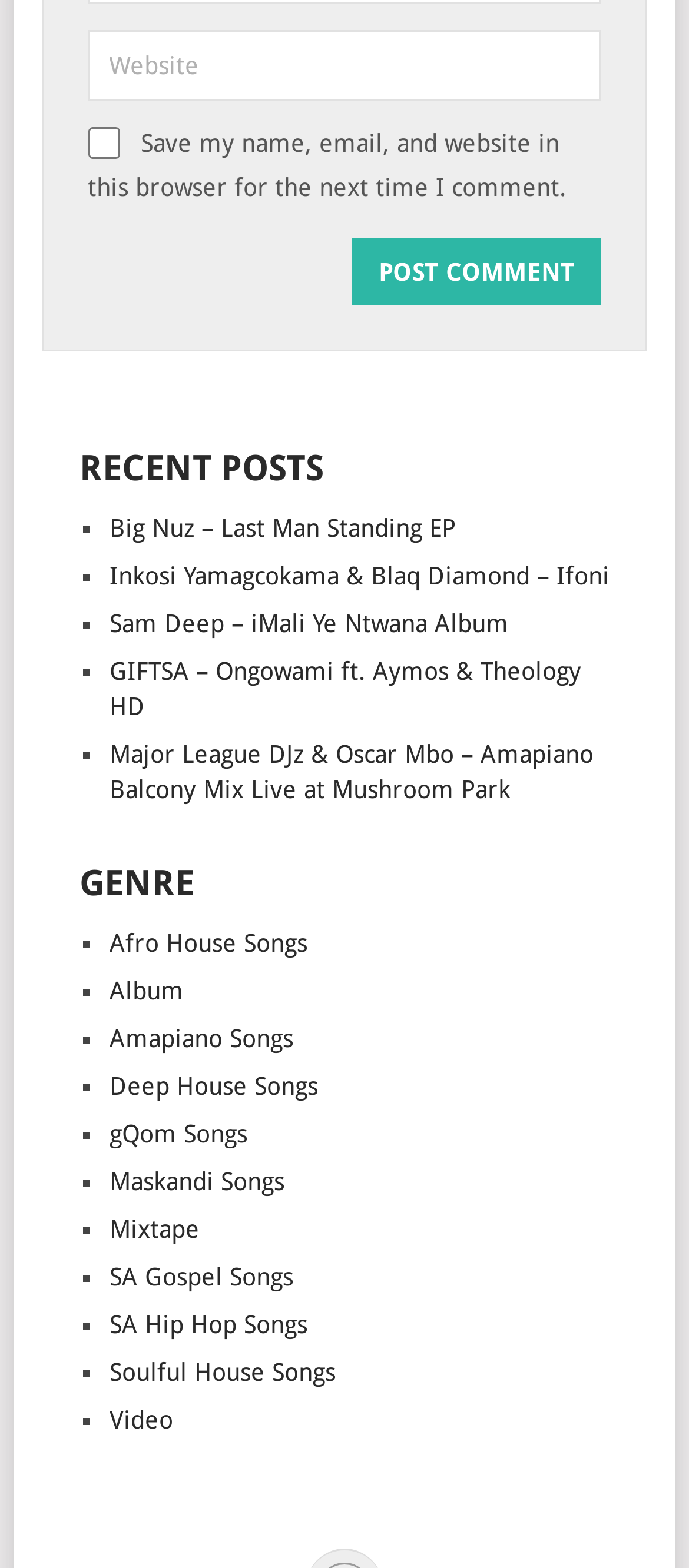What type of links are listed on the webpage?
Please respond to the question with a detailed and well-explained answer.

The links listed on the webpage have titles such as 'Big Nuz – Last Man Standing EP' and 'Major League DJz & Oscar Mbo – Amapiano Balcony Mix Live at Mushroom Park', which suggests that the links are related to music content.